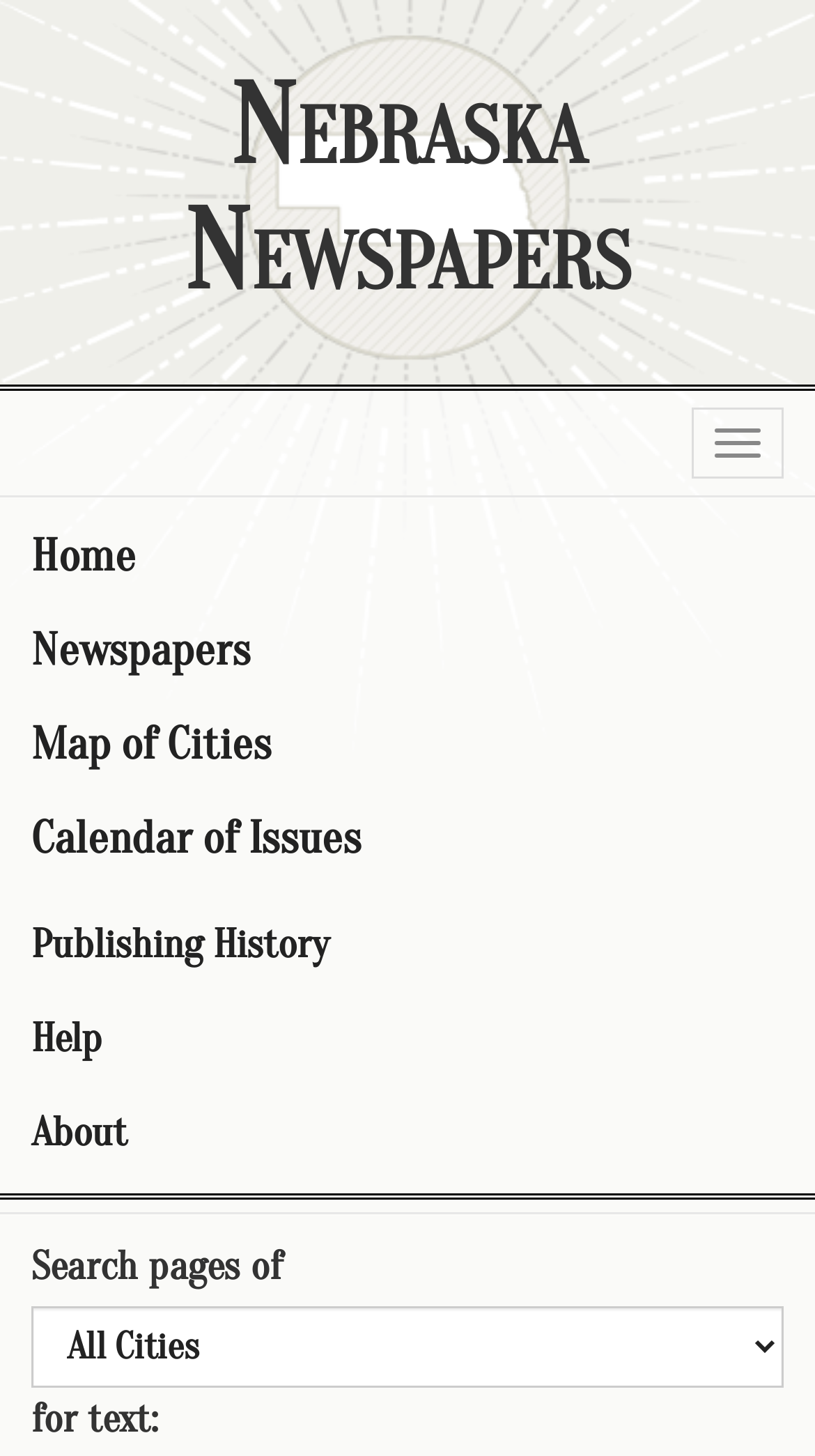Find the bounding box coordinates for the HTML element described in this sentence: "Newspapers". Provide the coordinates as four float numbers between 0 and 1, in the format [left, top, right, bottom].

[0.0, 0.415, 1.0, 0.479]